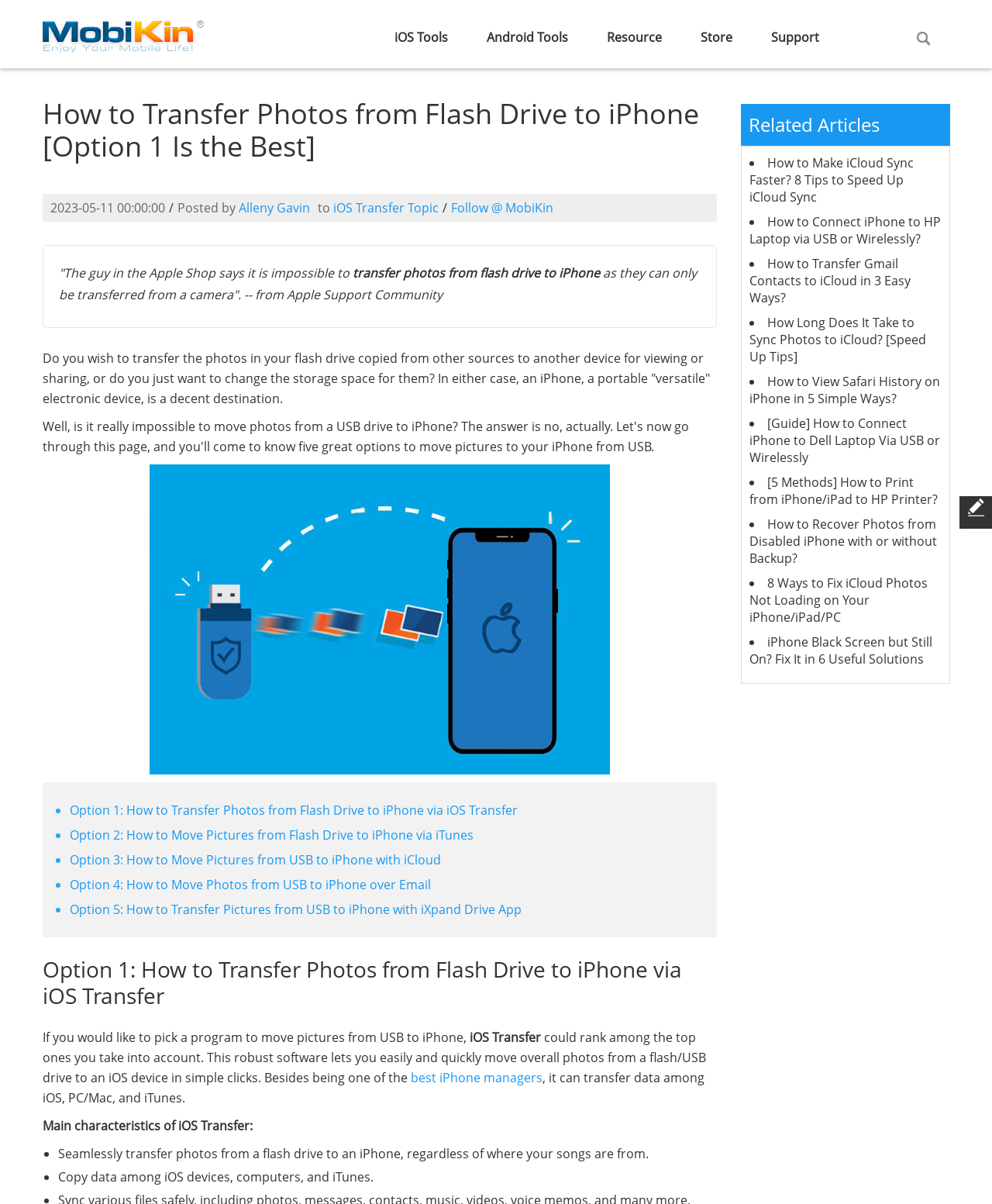Please find the bounding box coordinates of the element's region to be clicked to carry out this instruction: "Click on the MobiKin link".

[0.043, 0.02, 0.207, 0.034]